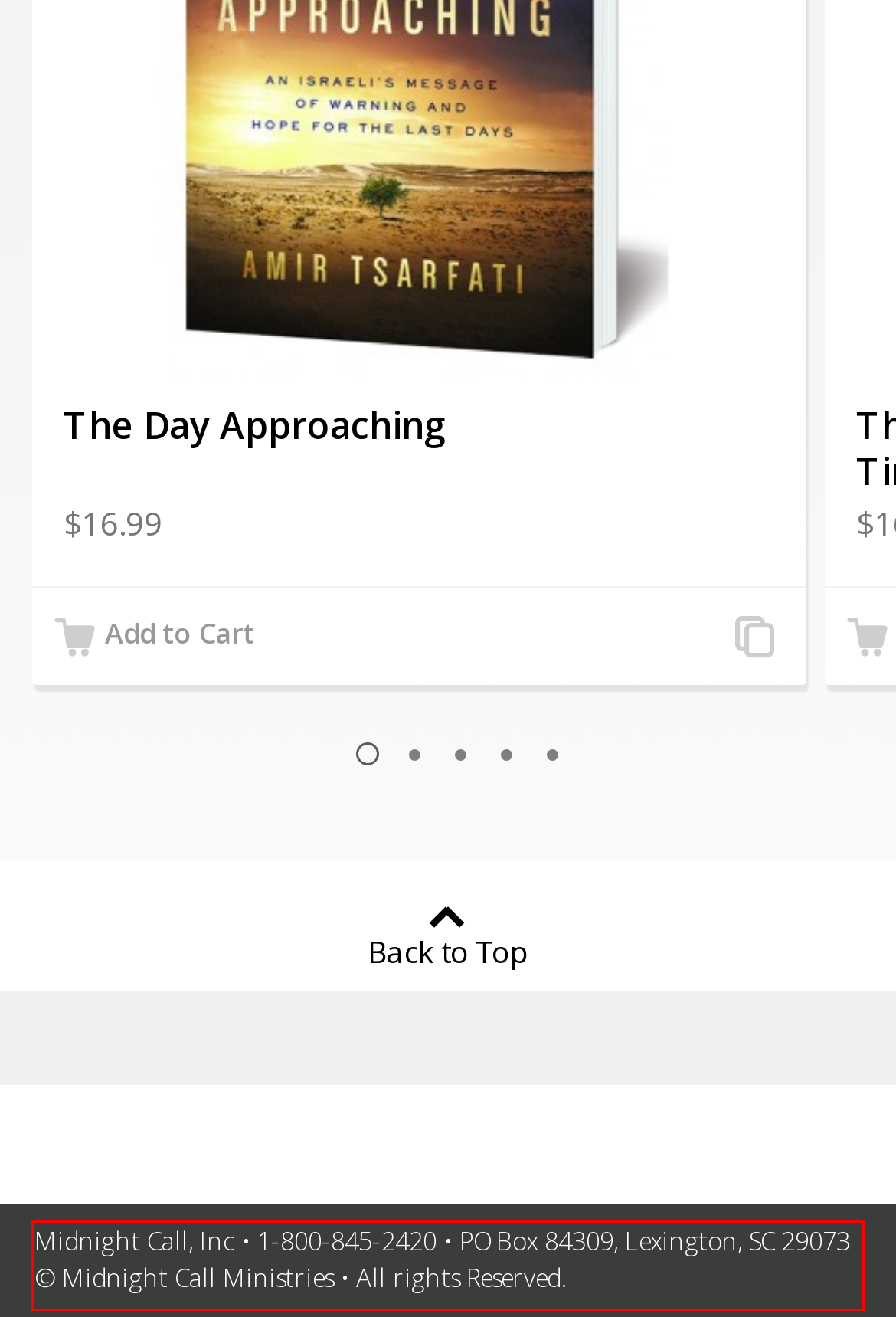Analyze the screenshot of a webpage where a red rectangle is bounding a UI element. Extract and generate the text content within this red bounding box.

Midnight Call, Inc • 1-800-845-2420 • PO Box 84309, Lexington, SC 29073 © Midnight Call Ministries • All rights Reserved.